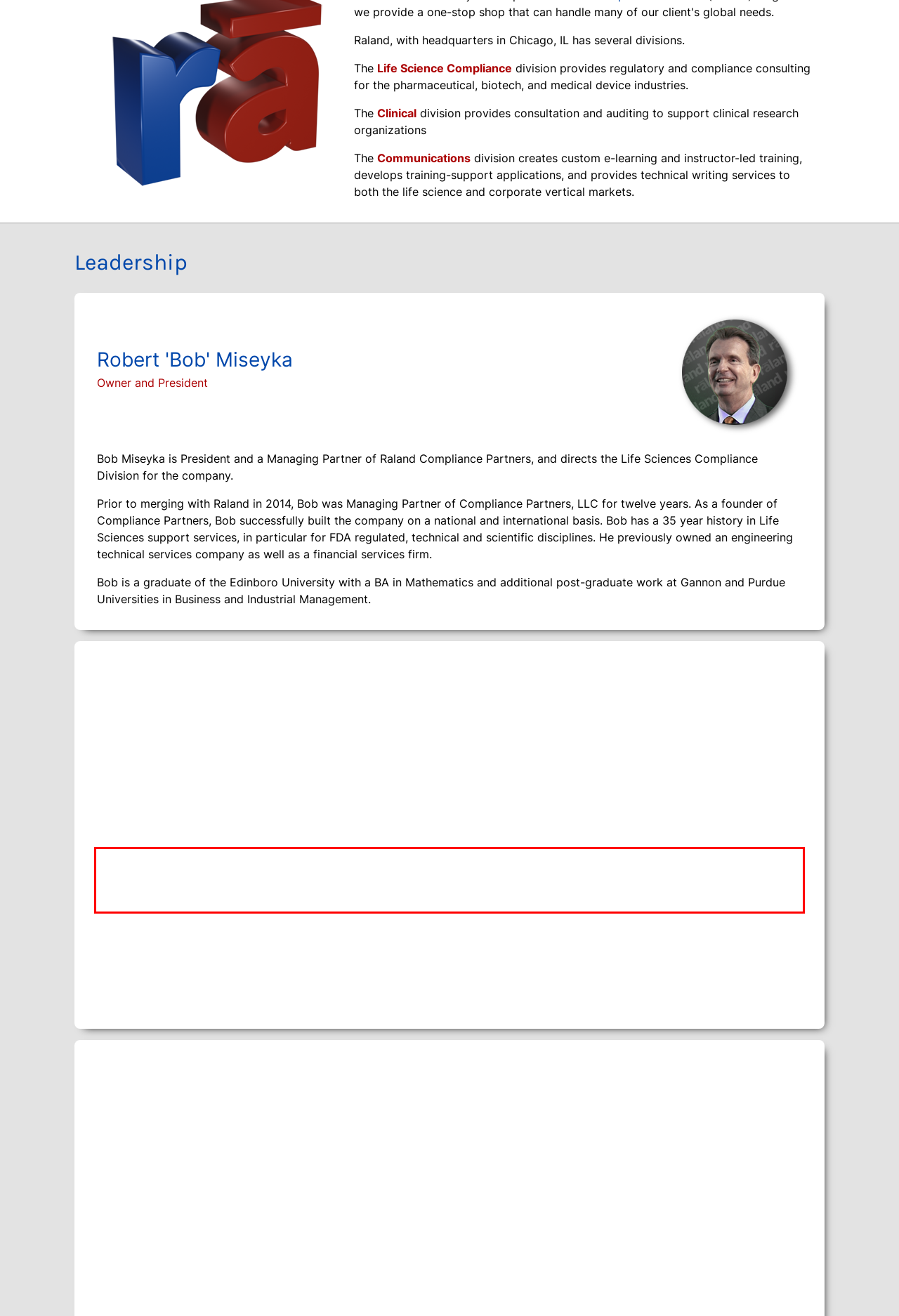You have a webpage screenshot with a red rectangle surrounding a UI element. Extract the text content from within this red bounding box.

Olga has over twenty years of training experience, and twenty years of translation solutions and services experience. Prior to joining Raland, she worked at Xerox Corporation acting as a Training Program Launch Manager for the North American Solutions Group supporting Office/Production Color and Mid-volume Black & White Product Lines.